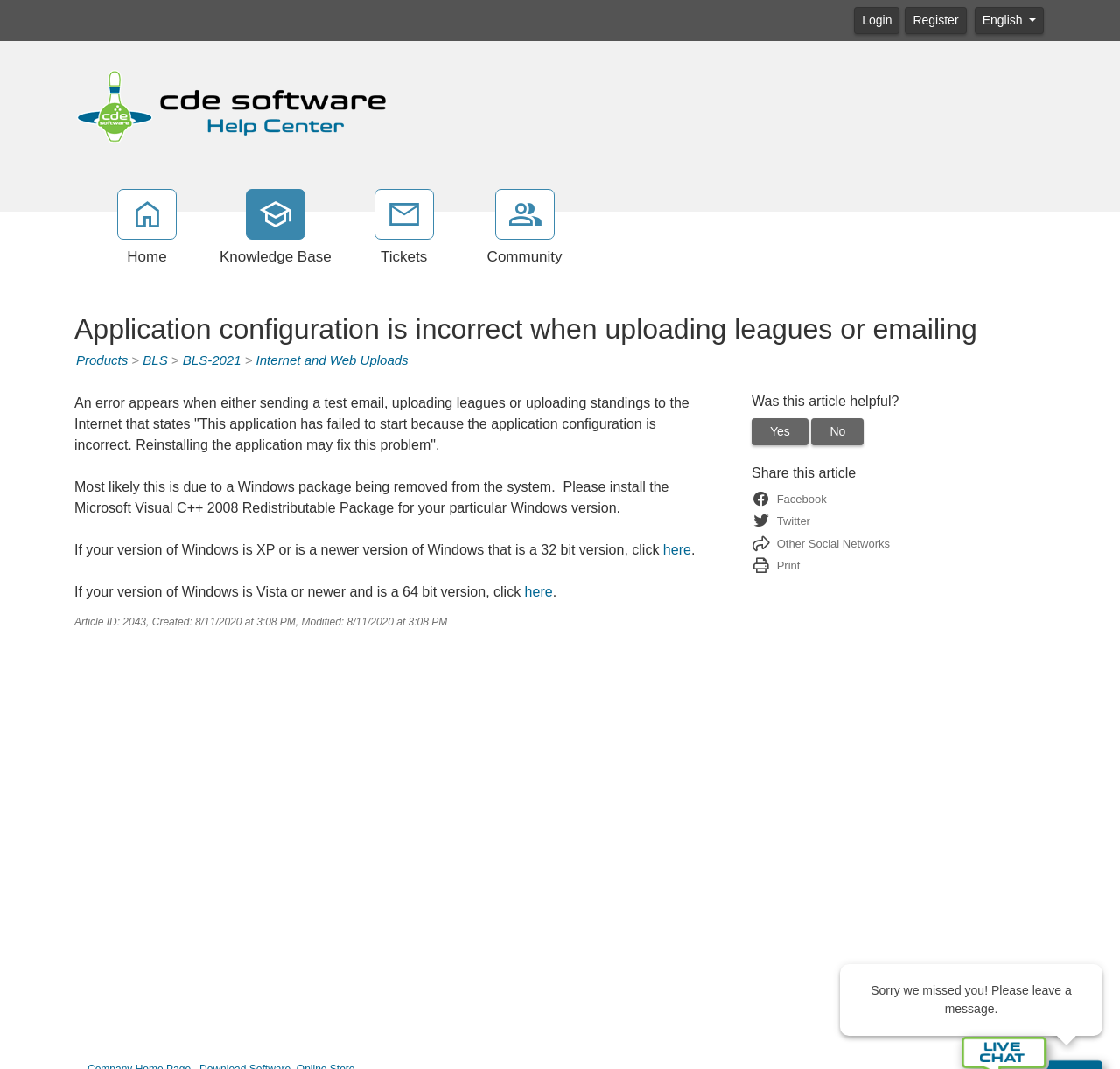What is the article ID mentioned on this webpage?
Look at the image and construct a detailed response to the question.

The article ID is mentioned in the 'Article ID: 2043' text, which is located near the bottom of the webpage. This ID likely refers to a unique identifier for the troubleshooting article.